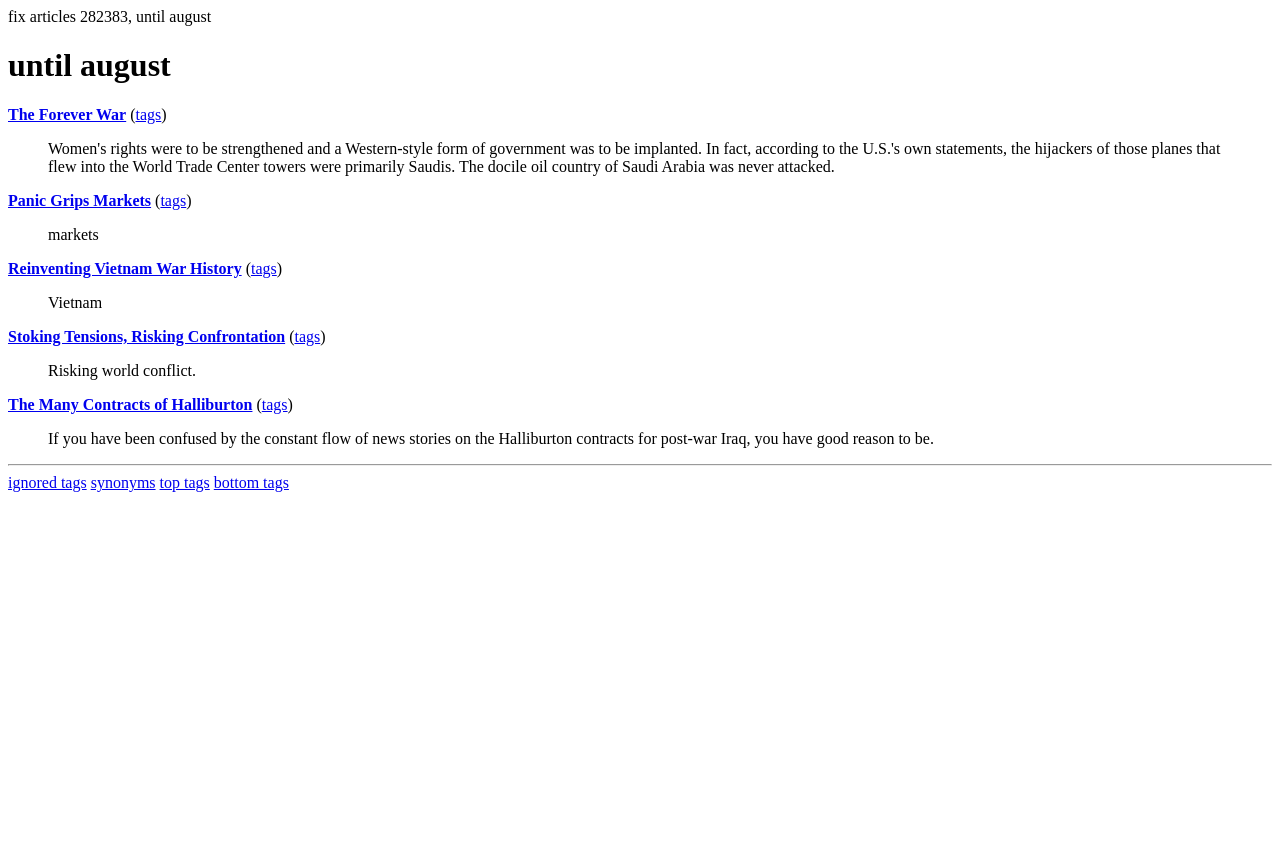Determine the bounding box coordinates for the UI element described. Format the coordinates as (top-left x, top-left y, bottom-right x, bottom-right y) and ensure all values are between 0 and 1. Element description: until august

[0.006, 0.056, 0.994, 0.1]